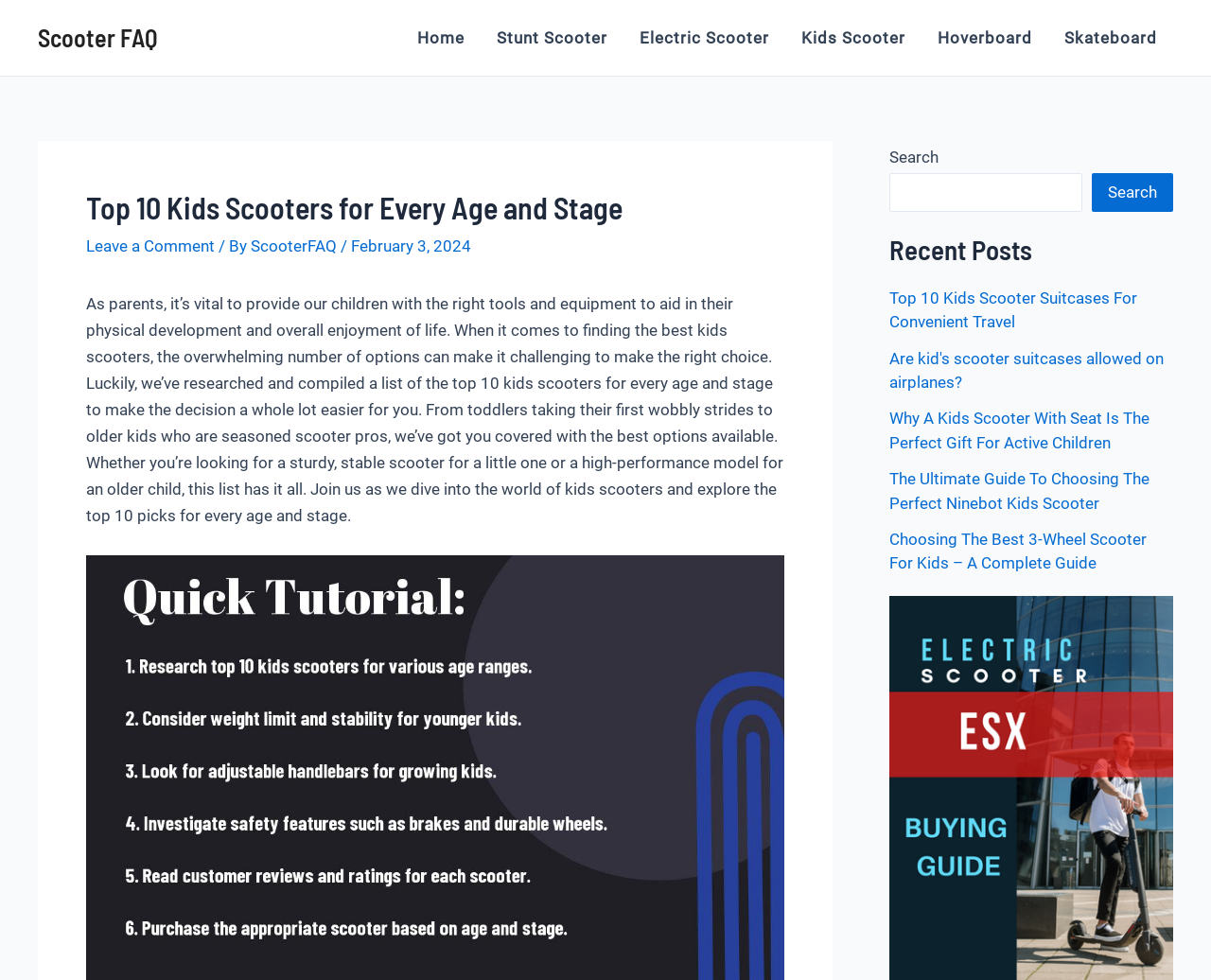Please identify the coordinates of the bounding box for the clickable region that will accomplish this instruction: "View the 'Recent Posts'".

[0.734, 0.237, 0.969, 0.273]